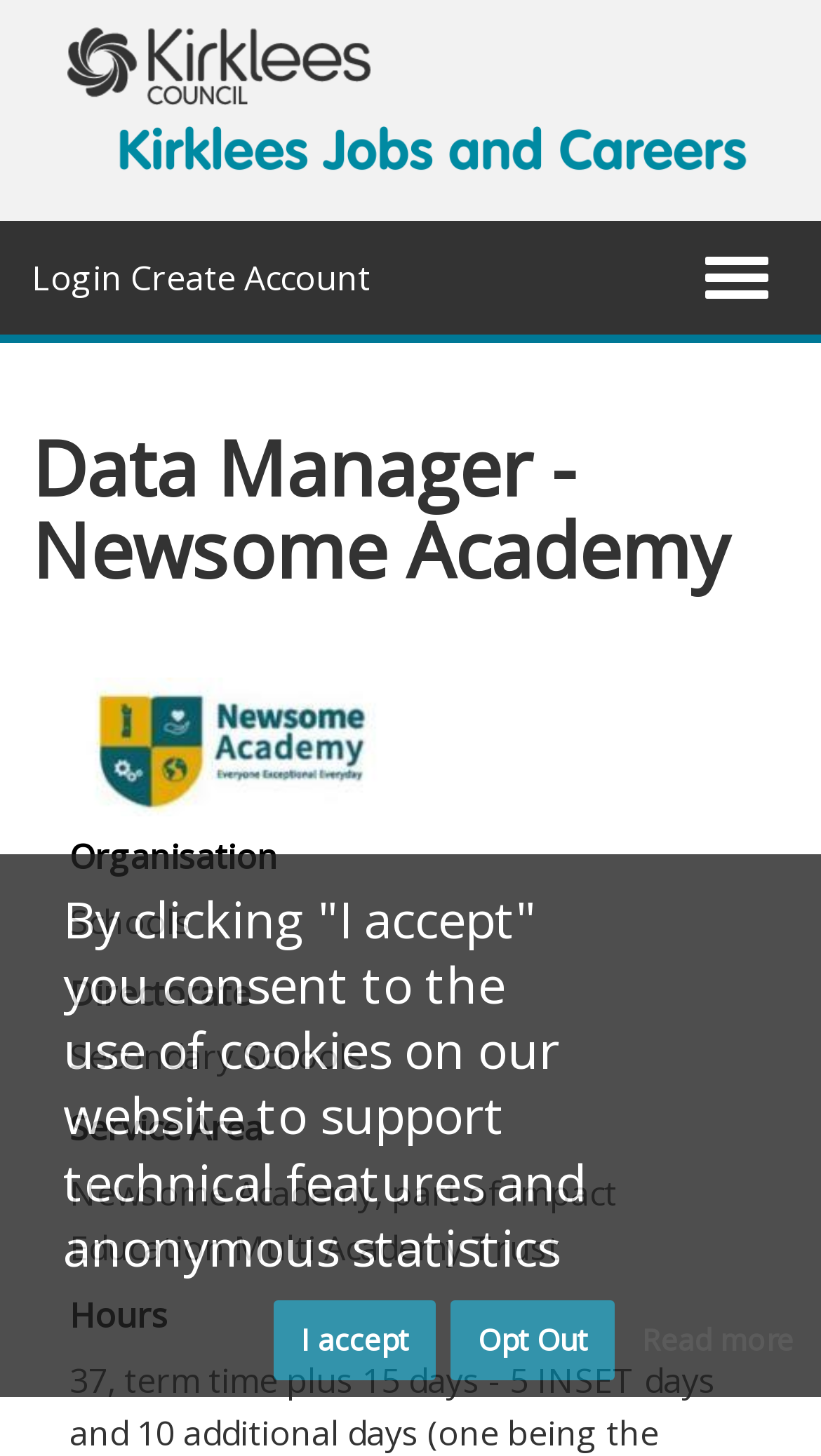Please provide the bounding box coordinates in the format (top-left x, top-left y, bottom-right x, bottom-right y). Remember, all values are floating point numbers between 0 and 1. What is the bounding box coordinate of the region described as: Login

[0.038, 0.174, 0.149, 0.206]